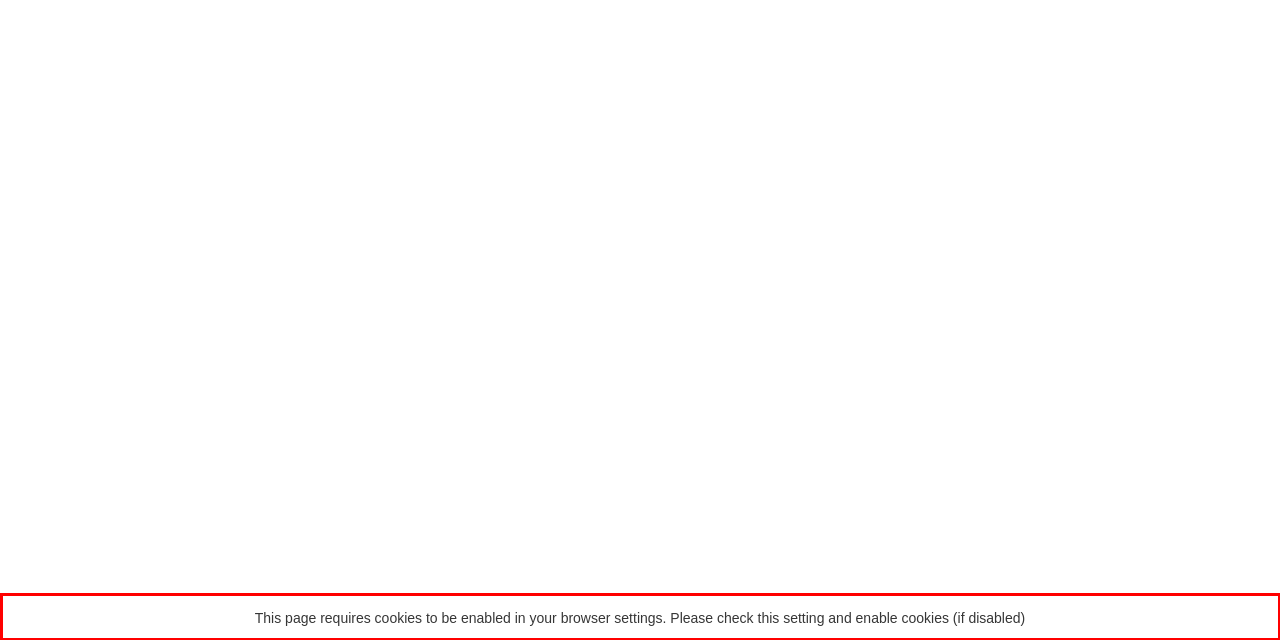Analyze the webpage screenshot and use OCR to recognize the text content in the red bounding box.

This page requires cookies to be enabled in your browser settings. Please check this setting and enable cookies (if disabled)